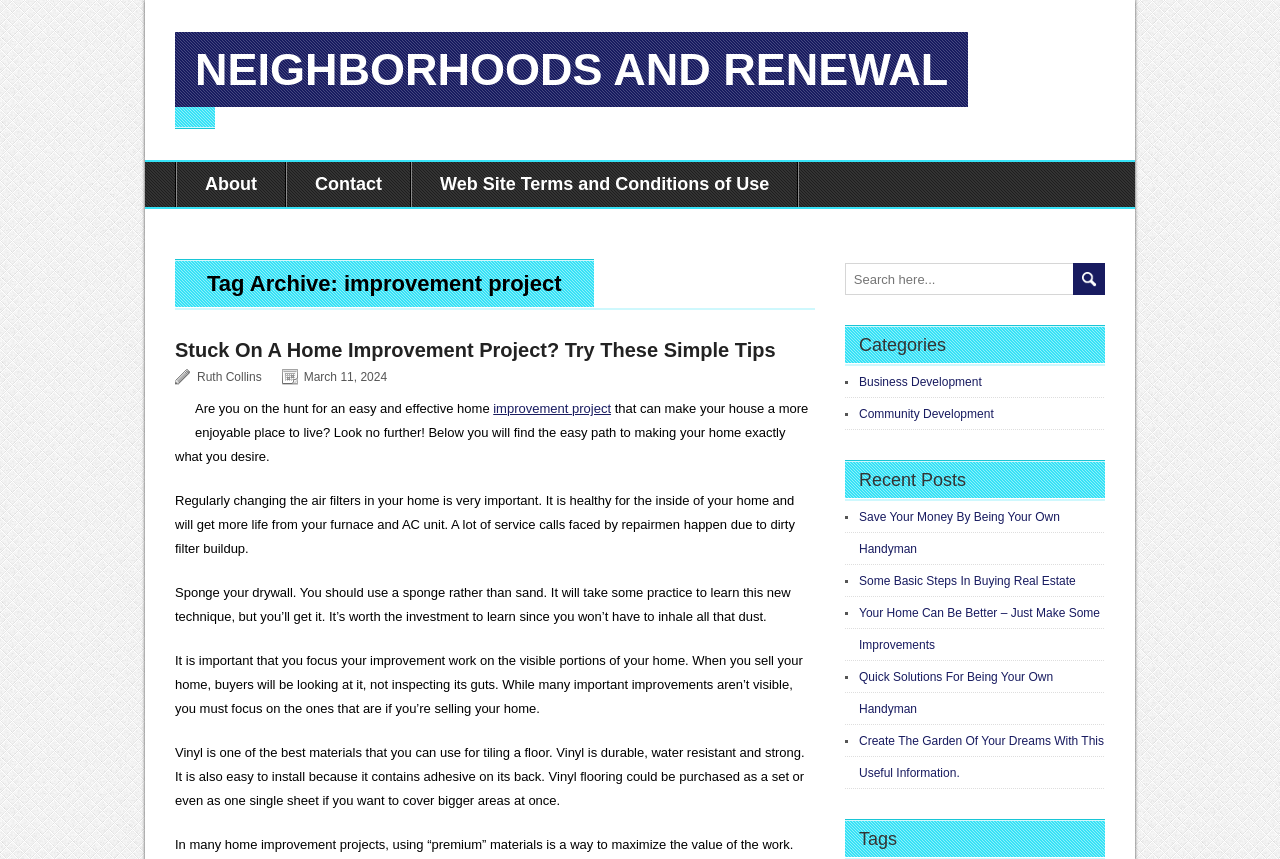Using the description: "Business Development", identify the bounding box of the corresponding UI element in the screenshot.

[0.671, 0.437, 0.767, 0.453]